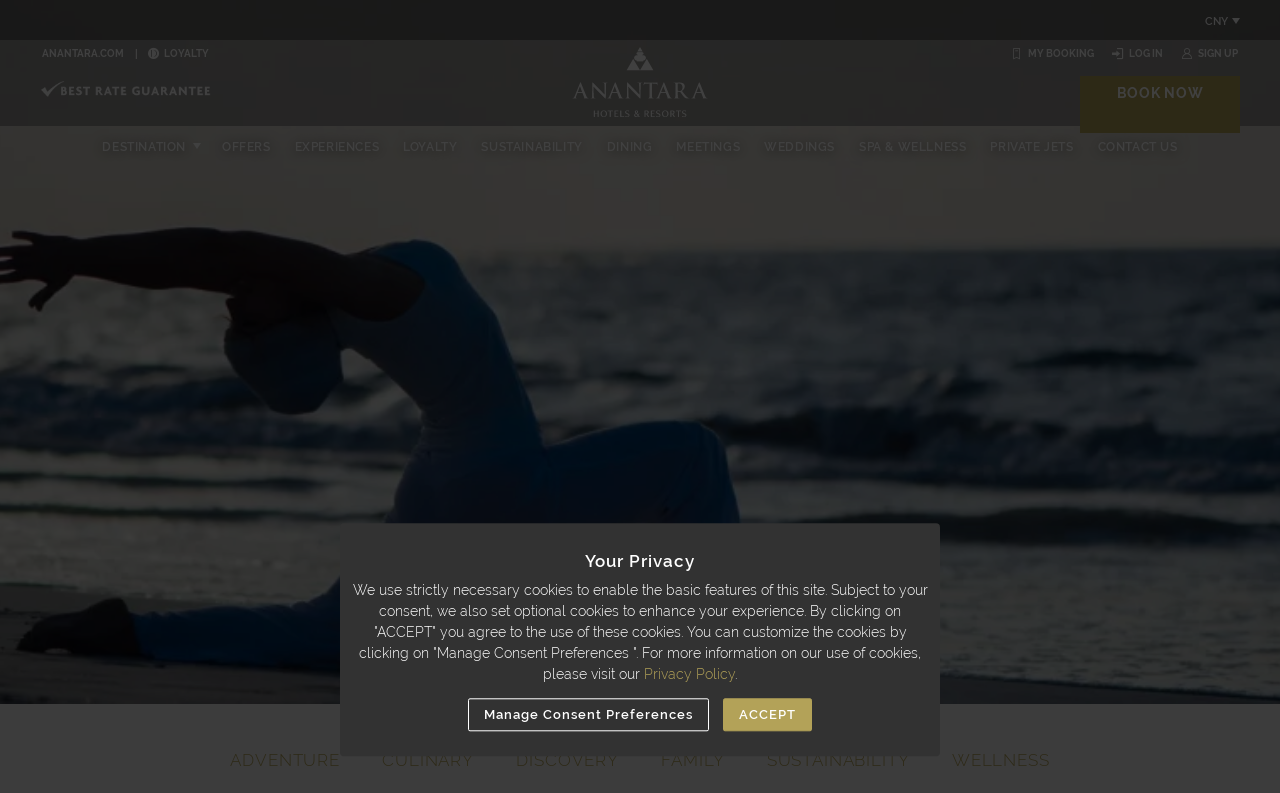Determine the bounding box coordinates of the clickable region to follow the instruction: "Explore 'SPA & WELLNESS' options".

[0.671, 0.177, 0.755, 0.194]